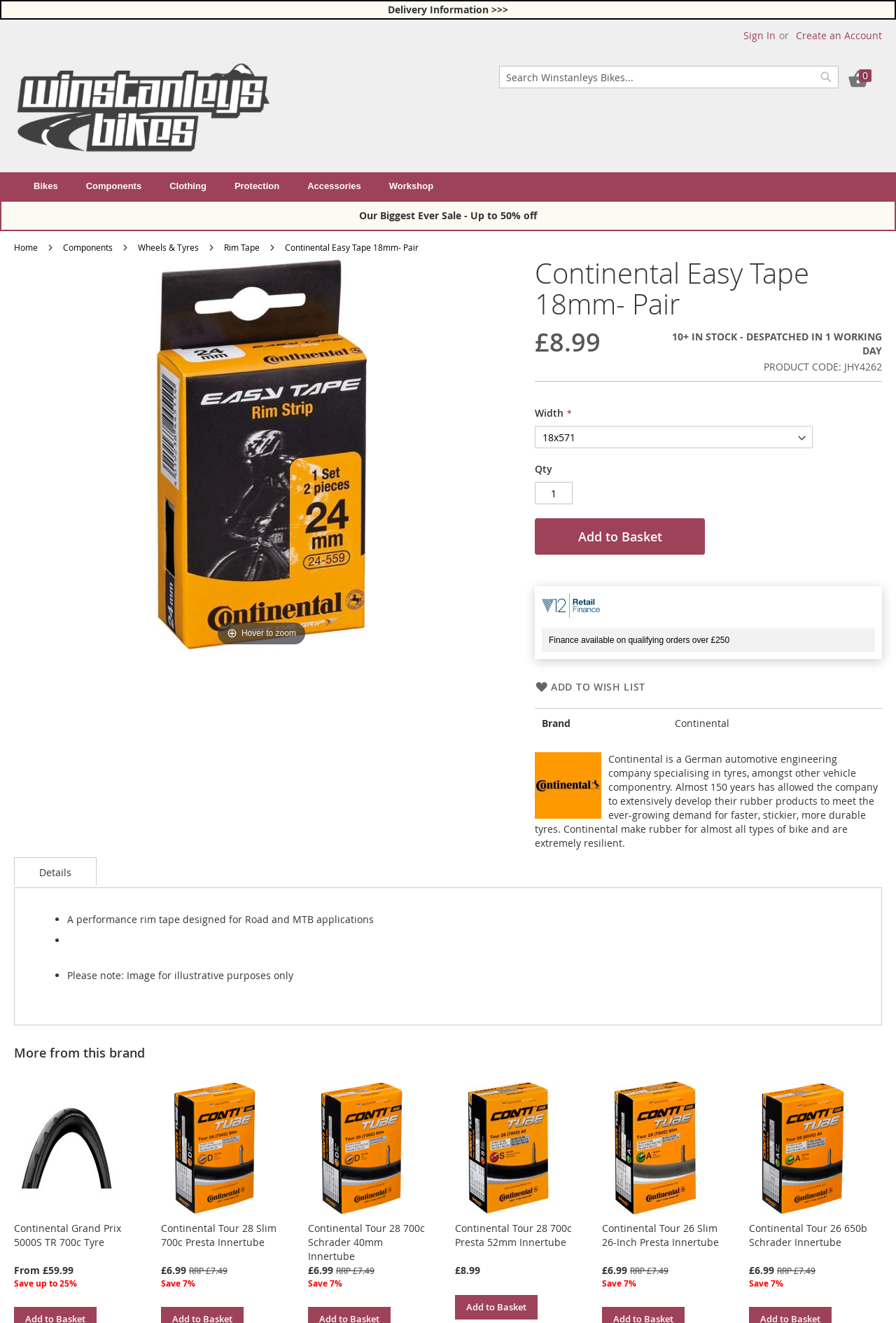Locate the bounding box coordinates of the element that should be clicked to execute the following instruction: "Sign in to your account".

[0.83, 0.022, 0.866, 0.032]